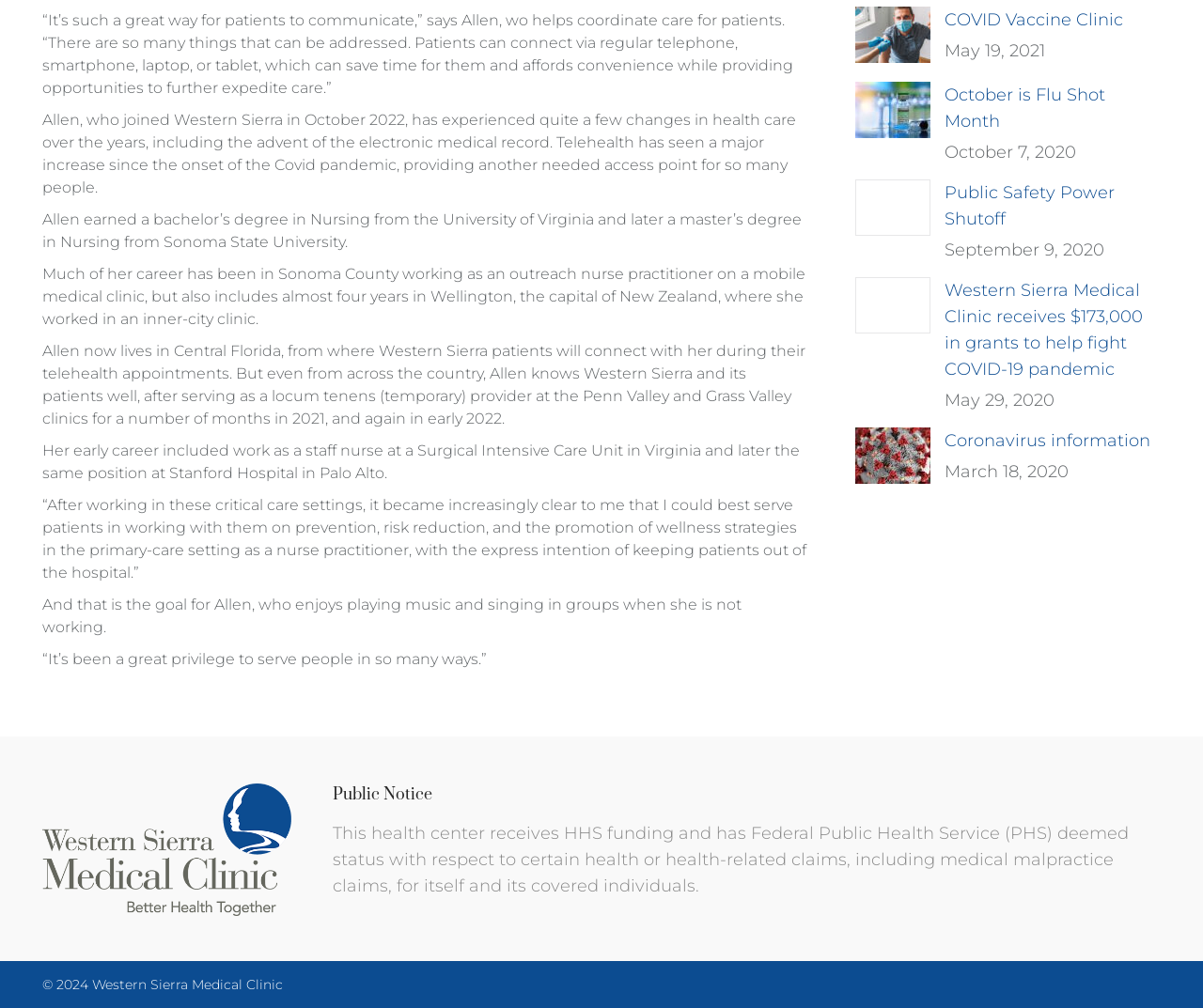Using the format (top-left x, top-left y, bottom-right x, bottom-right y), and given the element description, identify the bounding box coordinates within the screenshot: Coronavirus information

[0.785, 0.424, 0.956, 0.45]